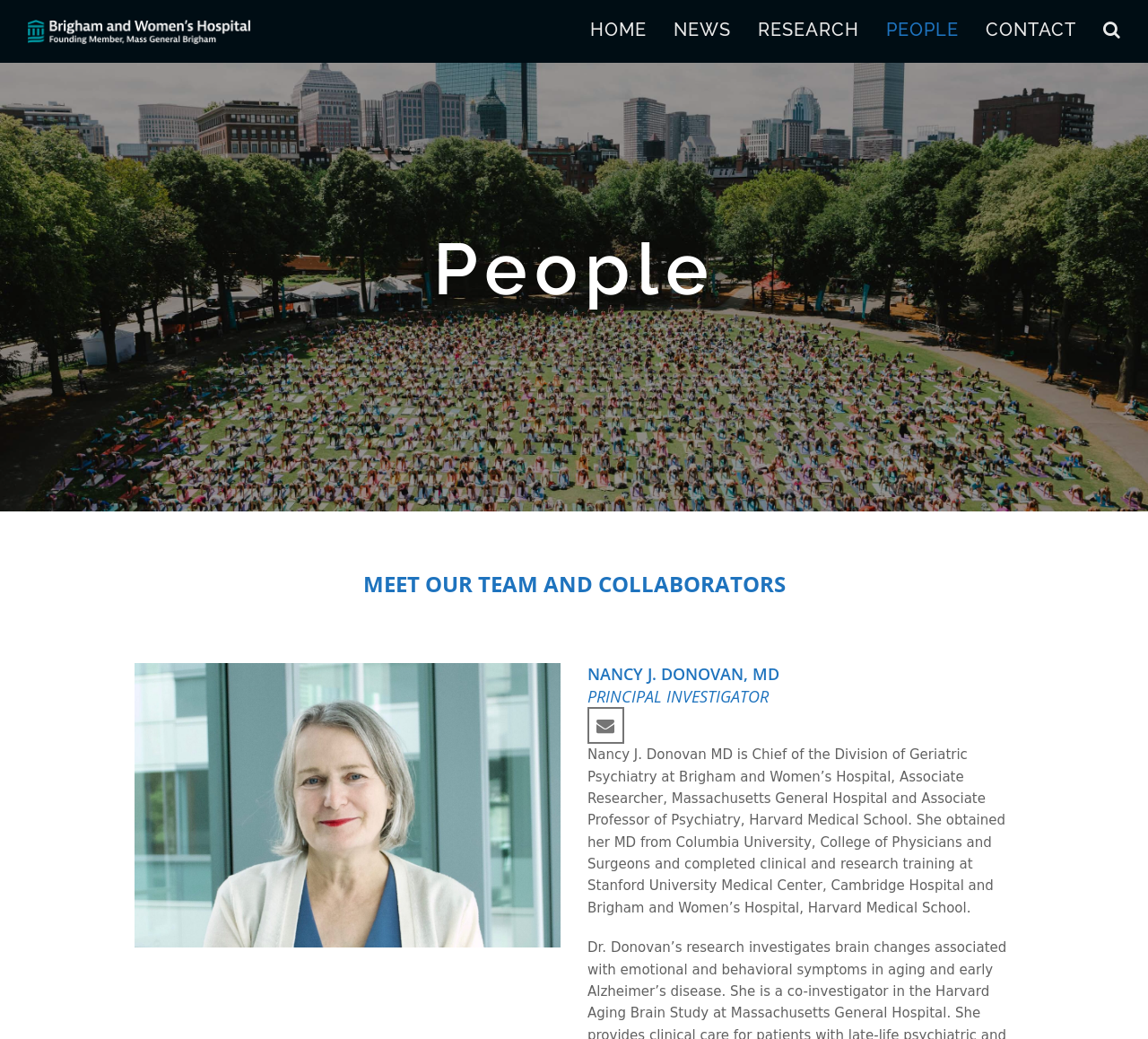Given the element description, predict the bounding box coordinates in the format (top-left x, top-left y, bottom-right x, bottom-right y). Make sure all values are between 0 and 1. Here is the element description: alt="Neuropsychiatry of Aging Research Group"

[0.023, 0.022, 0.219, 0.038]